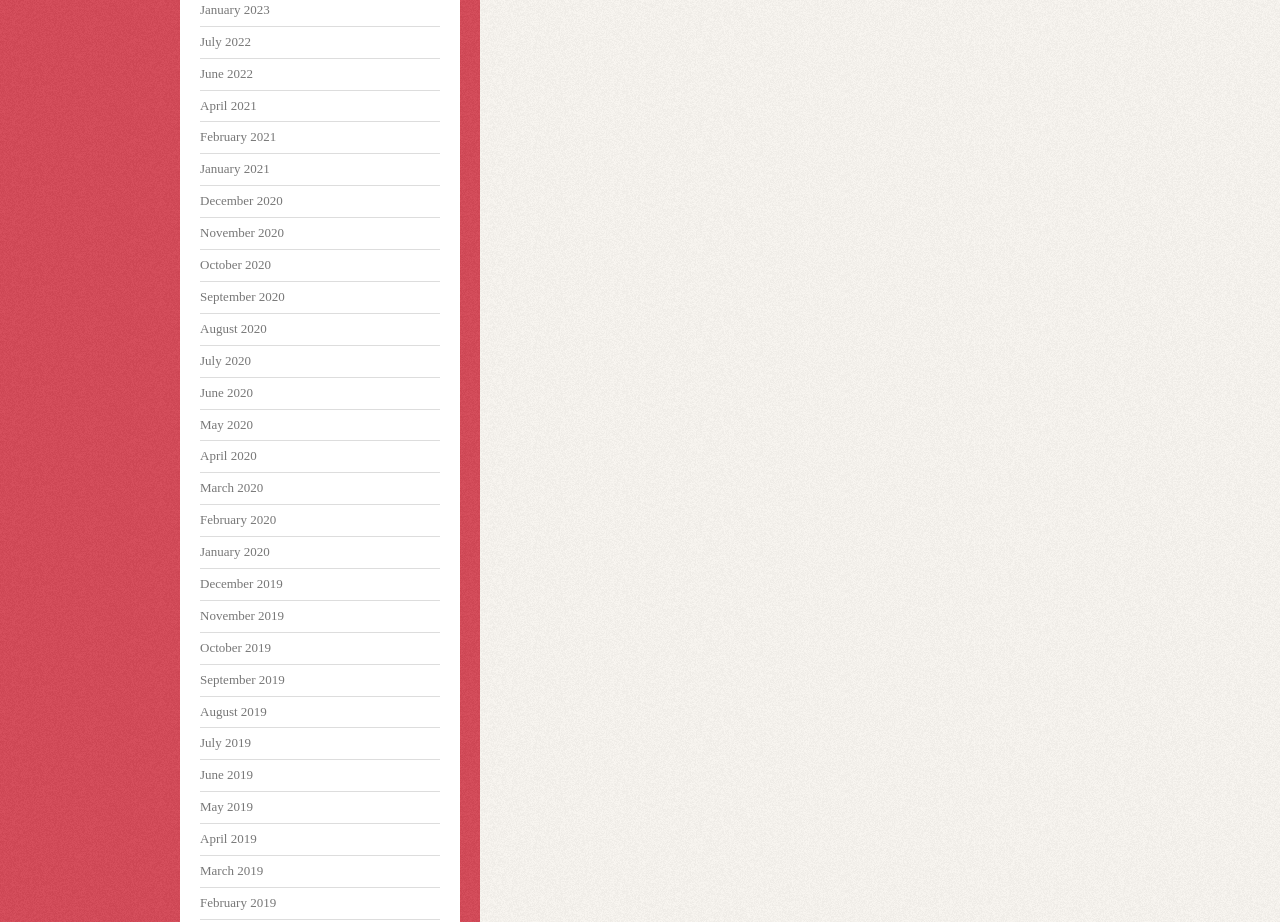What is the most recent month listed?
Based on the image, answer the question in a detailed manner.

By examining the list of links, I can see that the most recent month listed is January 2023, which is the first link in the list.